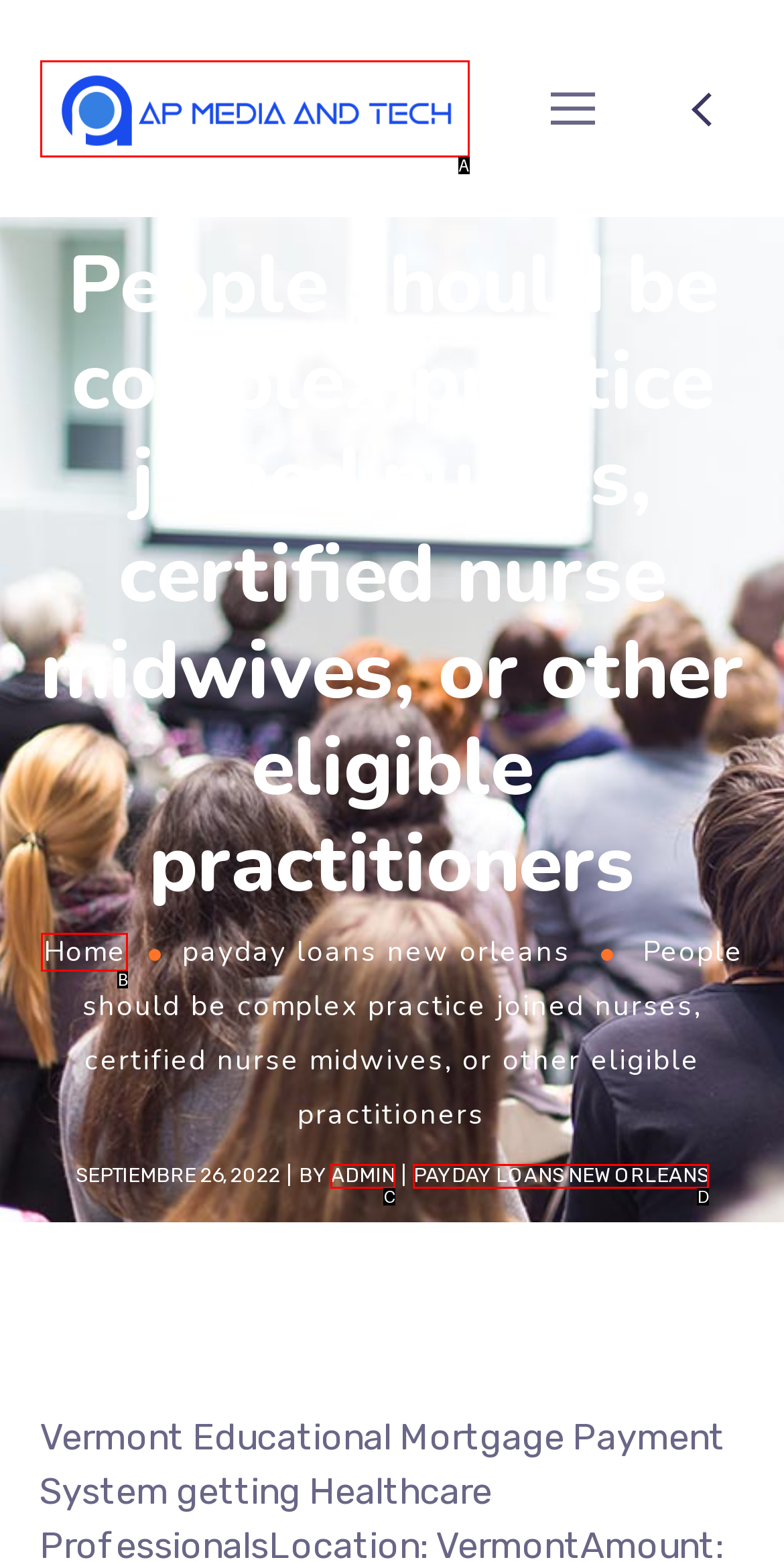Based on the element description: title="logo ap1", choose the HTML element that matches best. Provide the letter of your selected option.

A